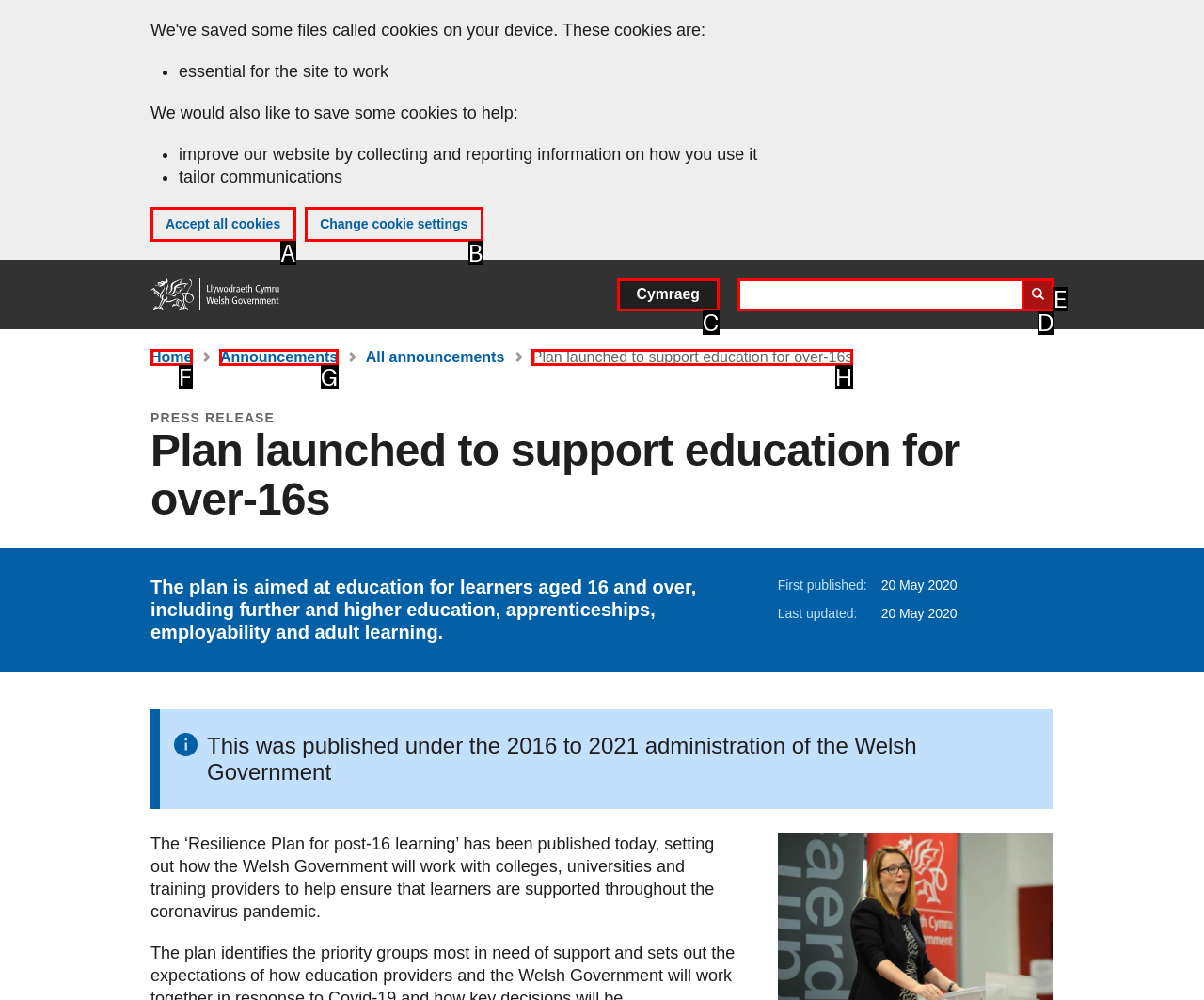Choose the HTML element that corresponds to the description: Cymraeg
Provide the answer by selecting the letter from the given choices.

C